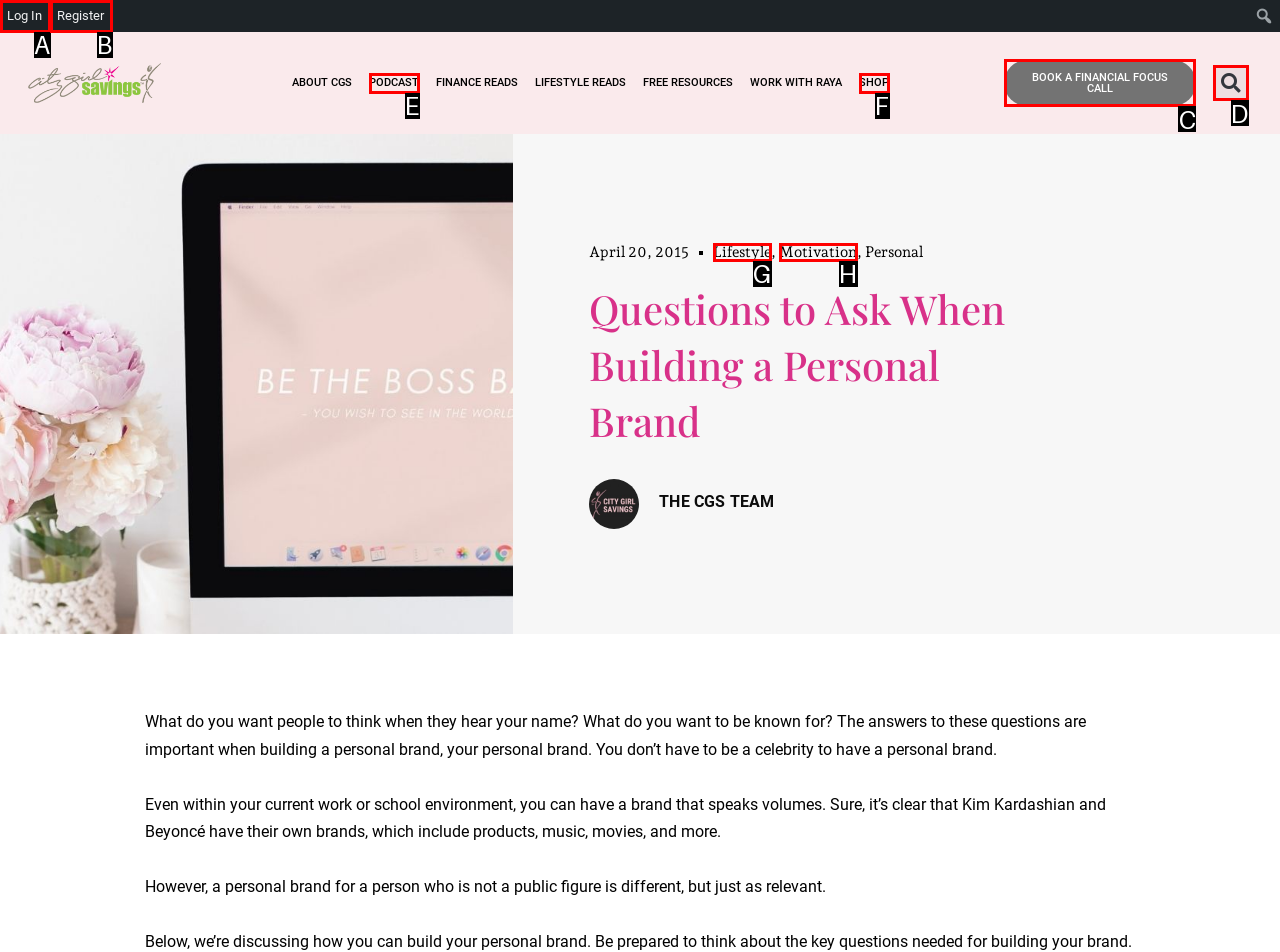Select the proper UI element to click in order to perform the following task: Book a financial focus call. Indicate your choice with the letter of the appropriate option.

C